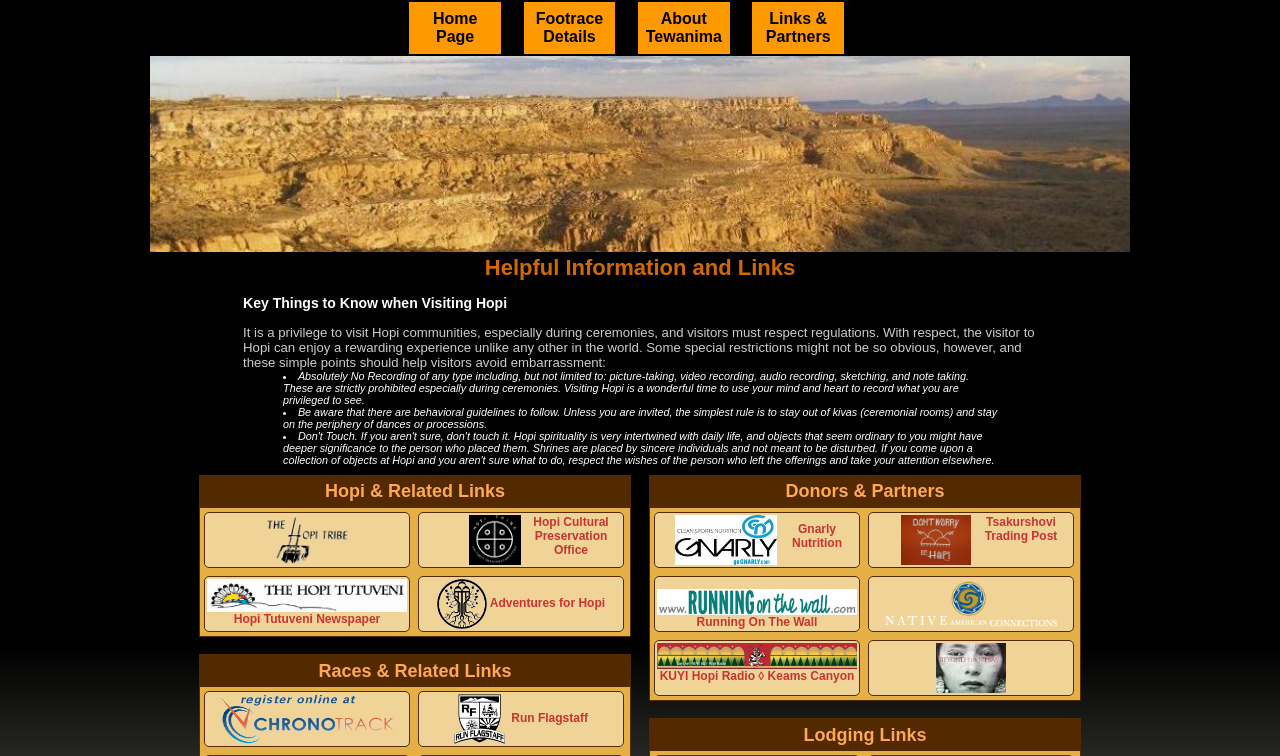Find the bounding box coordinates of the element to click in order to complete the given instruction: "Visit the website of KUYI Hopi Radio."

[0.511, 0.846, 0.672, 0.92]